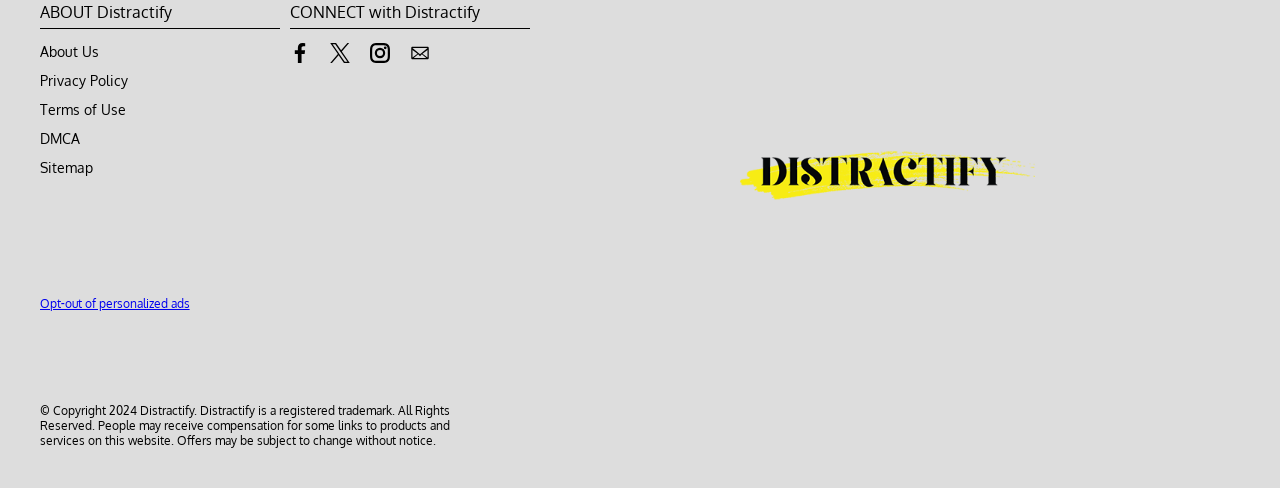Locate the bounding box coordinates for the element described below: "Terms of Use". The coordinates must be four float values between 0 and 1, formatted as [left, top, right, bottom].

[0.031, 0.203, 0.098, 0.237]